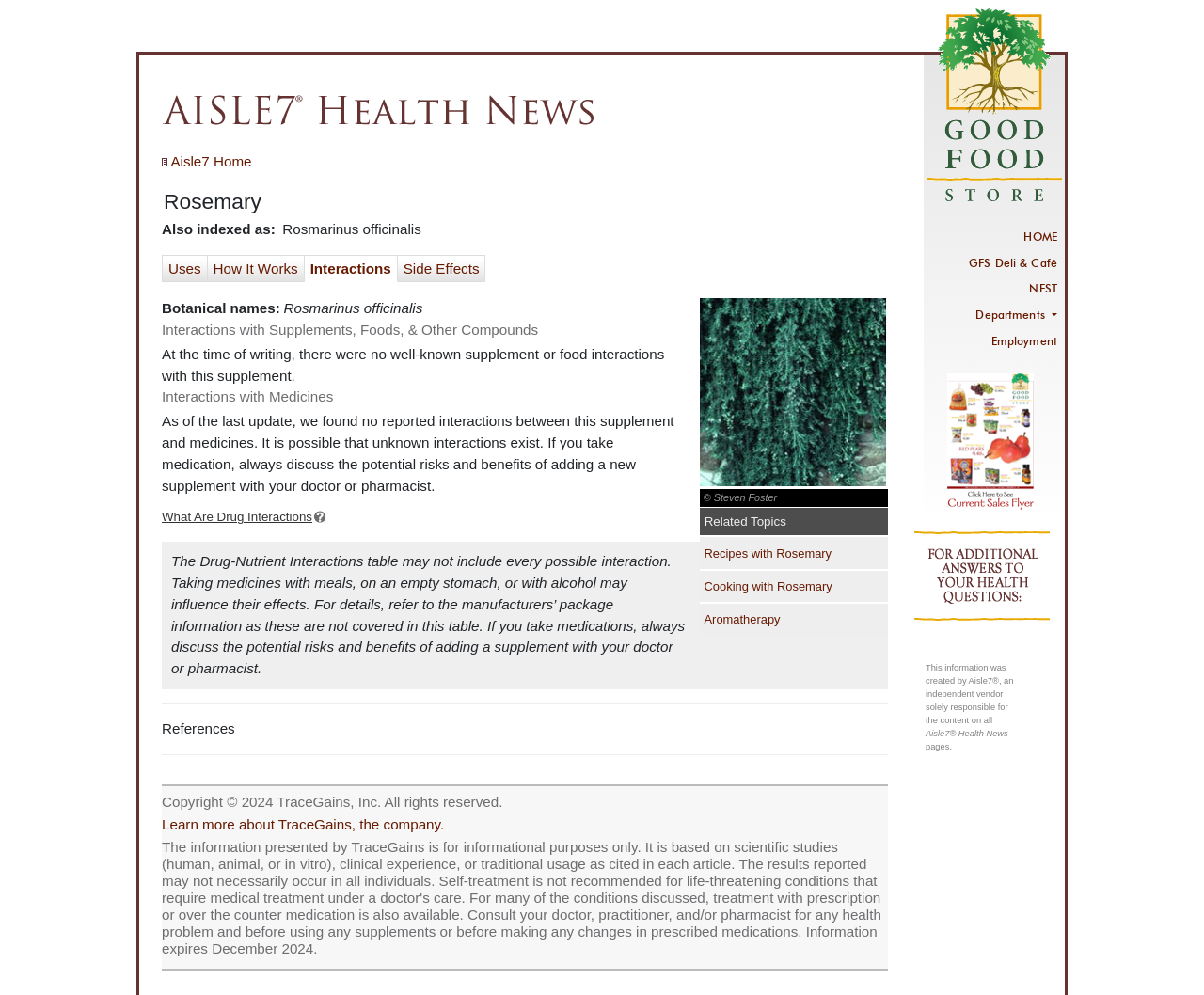Please provide a detailed answer to the question below by examining the image:
What is the copyright year mentioned at the bottom of the page?

I found the answer by looking at the StaticText element with the text 'Copyright © 2024 TraceGains, Inc. All rights reserved.' located at the bottom of the page.